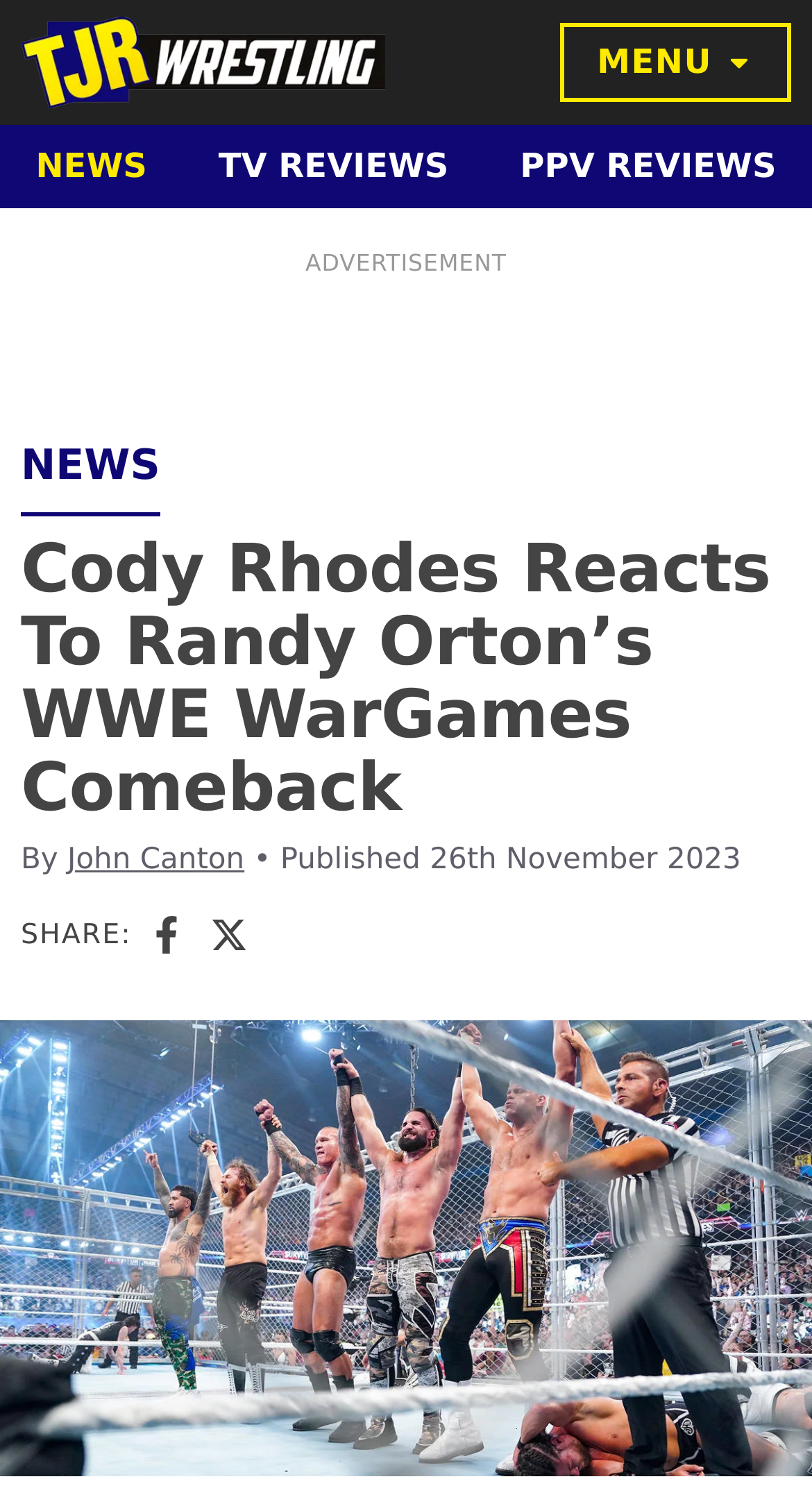Create a detailed narrative describing the layout and content of the webpage.

The webpage is about Cody Rhodes' reaction to Randy Orton's WWE WarGames comeback. At the top left, there is a logo of TJR Wrestling, accompanied by a link to the website. Next to it, there is a button to toggle the menu, which is currently not expanded. 

Below the top section, there are three links: "NEWS", "TV REVIEWS", and "PPV REVIEWS", which are evenly spaced across the top of the page. 

The main content of the page is a news article with the title "Cody Rhodes Reacts To Randy Orton’s WWE WarGames Comeback". The title is centered and takes up most of the width of the page. Below the title, there is a byline indicating the author, John Canton, and the publication date, November 26th, 2023. 

On the left side of the page, there is a share button with links to Facebook and X, each accompanied by an icon. 

The main image of the page is a large photo of Randy Orton at WWE WarGames, which takes up most of the bottom half of the page.